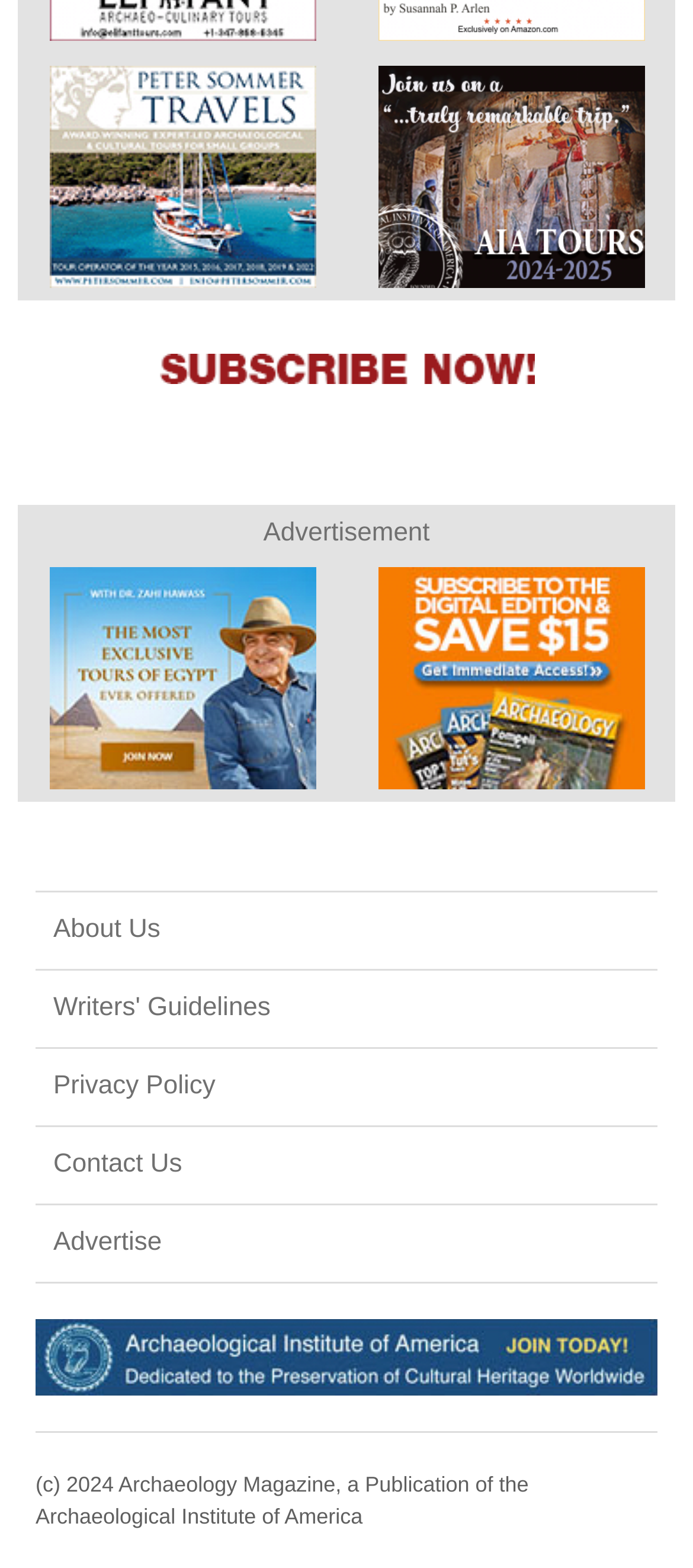Use a single word or phrase to answer the question:
What is the text on the button above the footer section?

Subscribe Now!